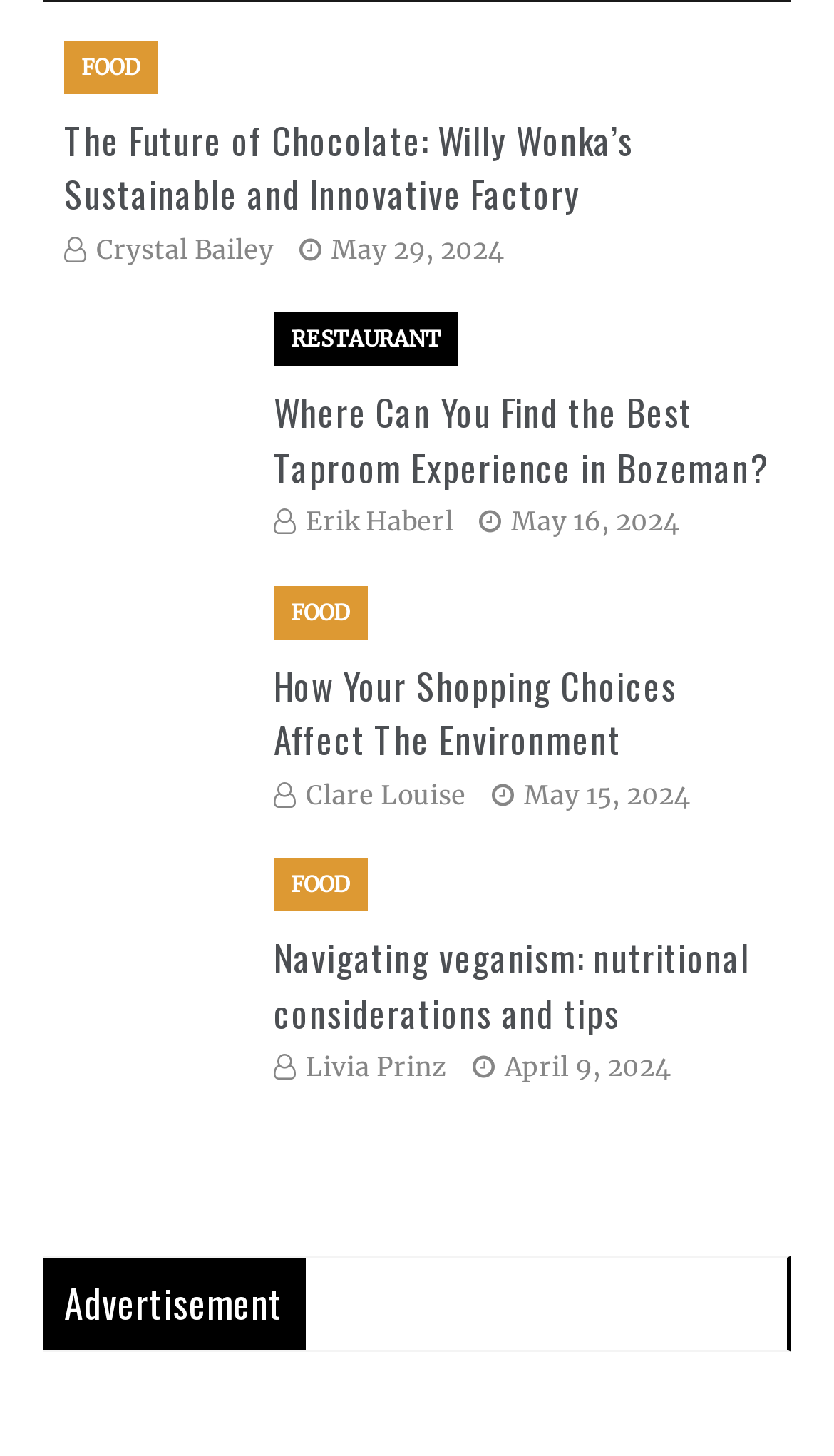Please identify the coordinates of the bounding box for the clickable region that will accomplish this instruction: "Learn about LED lighting".

None